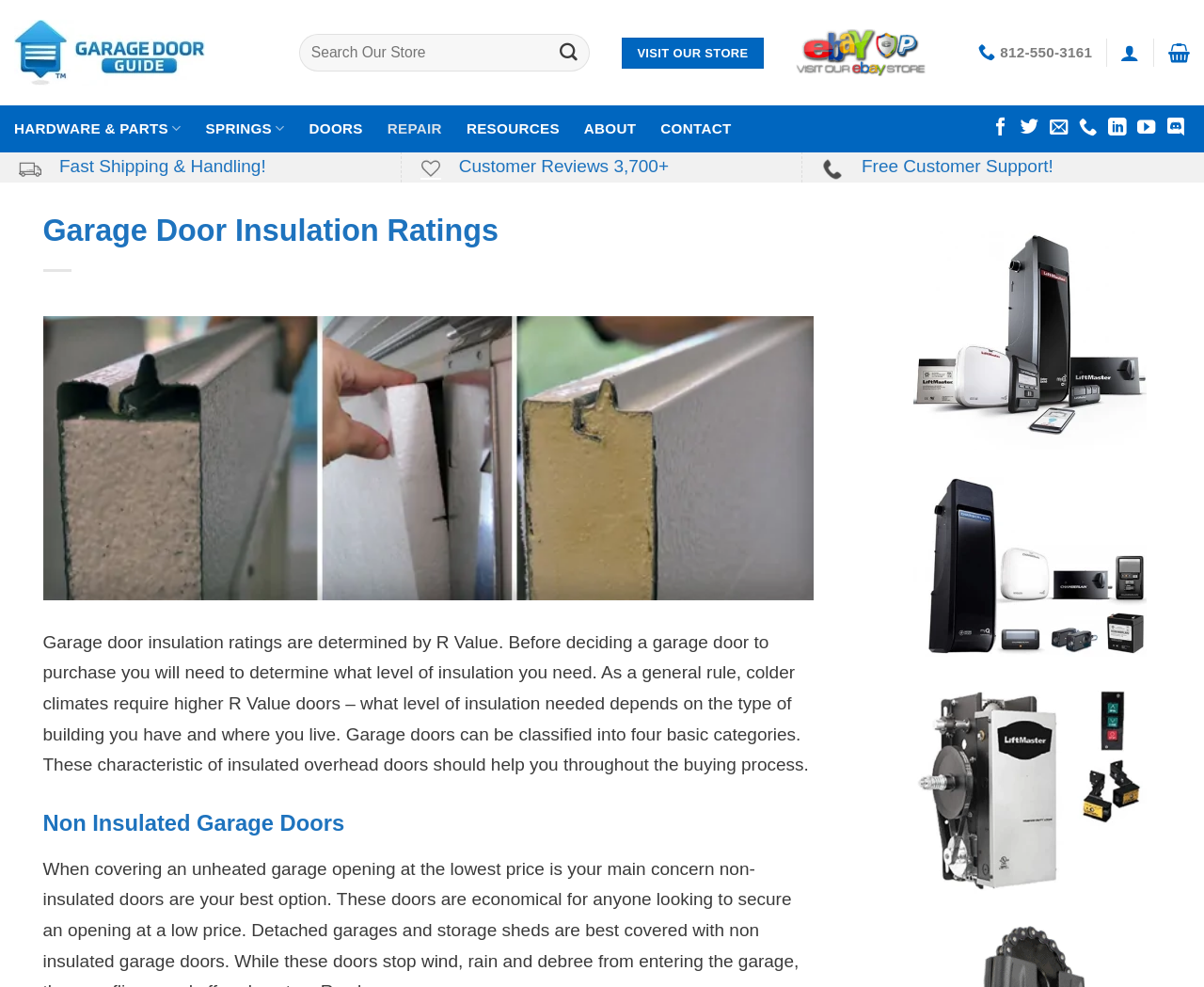Please identify the bounding box coordinates of where to click in order to follow the instruction: "Search for garage door parts".

[0.248, 0.035, 0.491, 0.072]